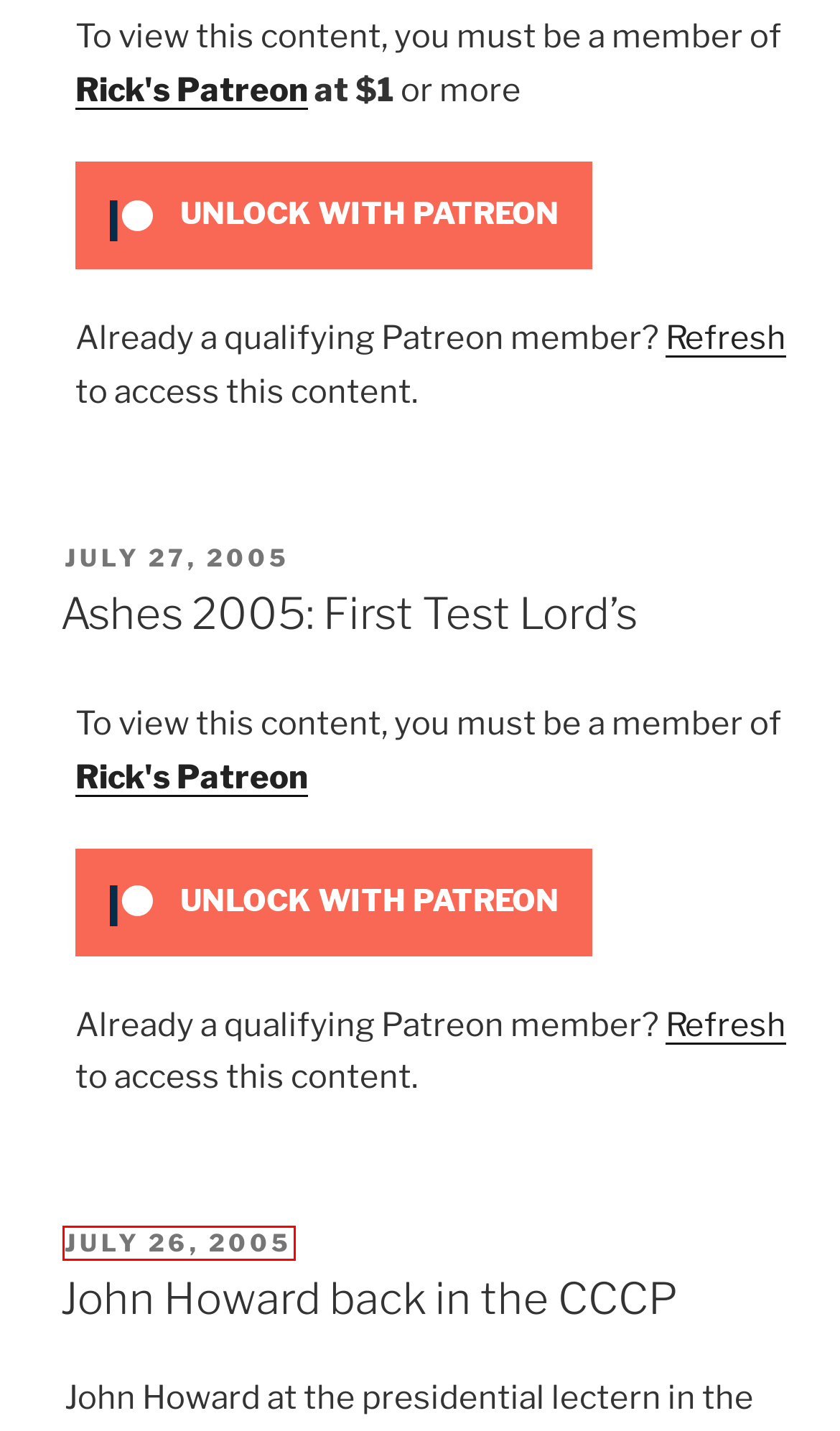Look at the screenshot of a webpage where a red bounding box surrounds a UI element. Your task is to select the best-matching webpage description for the new webpage after you click the element within the bounding box. The available options are:
A. Book Review: The Greatest Year: The 1971 Tours of the West Indies and England – Rick Eyre on Cricket
B. Abyssinia Warnie: The final break – Rick Eyre on Cricket
C. Ashes 2005: First Test Lord’s – Rick Eyre on Cricket
D. 83, a film review – Rick Eyre on Cricket
E. John Howard back in the CCCP – Rick Eyre on Cricket
F. Comments for Rick Eyre on Cricket
G. Rick Eyre on Cricket – the #cricket website of @rickeyrecricket
H. Blog Tool, Publishing Platform, and CMS | WordPress.org English (Australia)

E